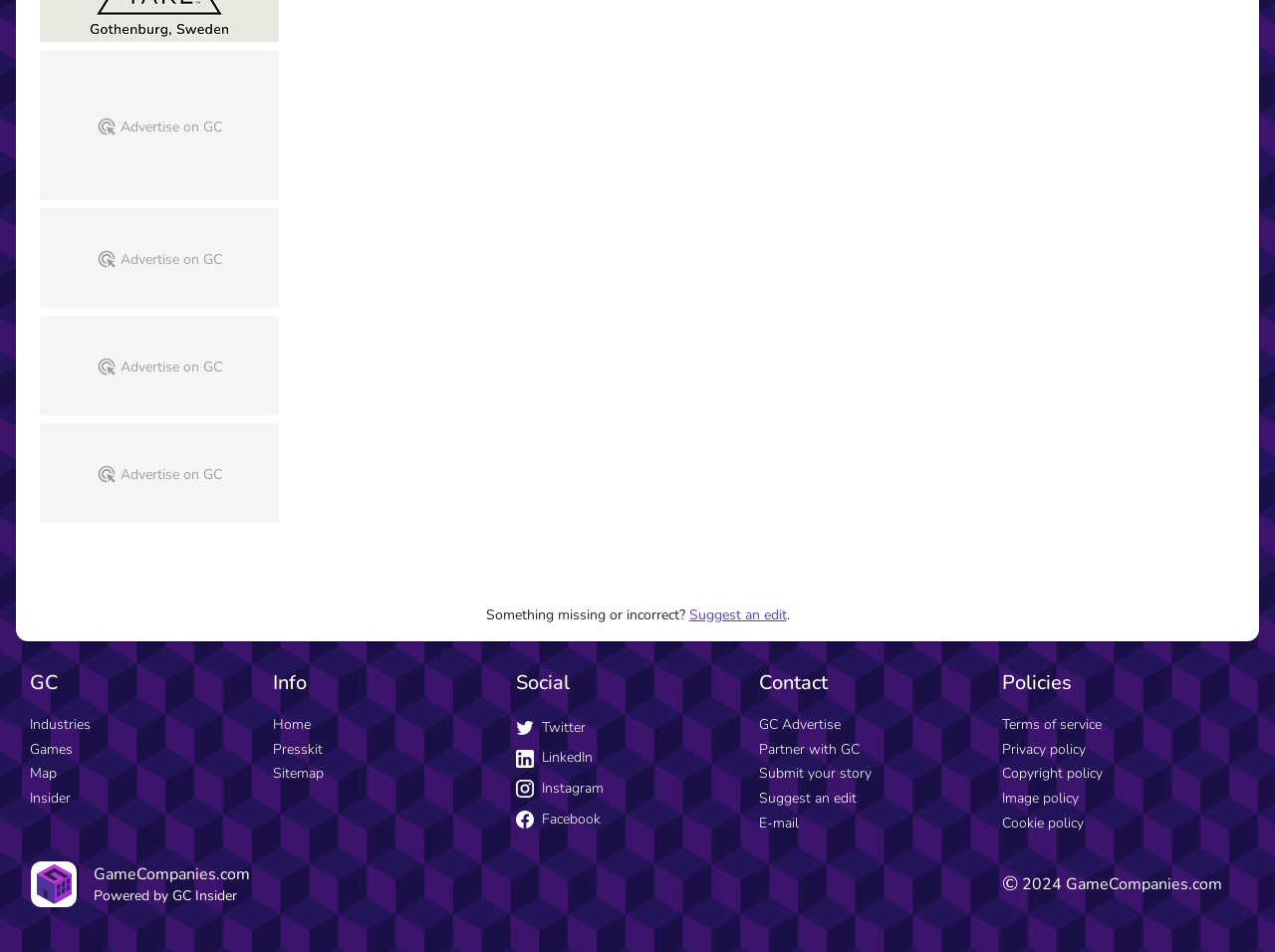Provide the bounding box coordinates of the HTML element this sentence describes: "Submit your story". The bounding box coordinates consist of four float numbers between 0 and 1, i.e., [left, top, right, bottom].

[0.595, 0.803, 0.684, 0.824]